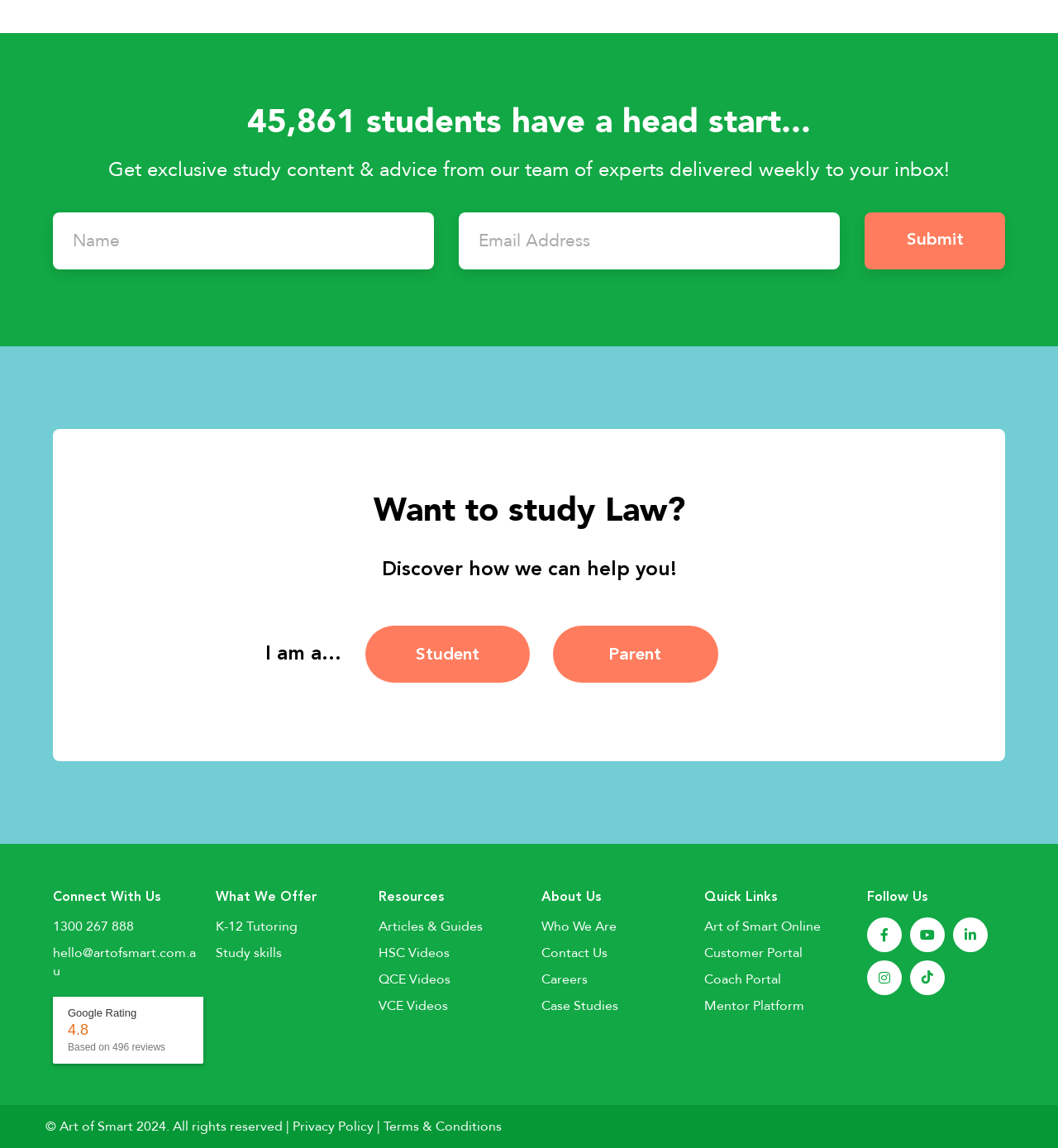What is the website's rating based on reviews?
Refer to the screenshot and answer in one word or phrase.

4.8